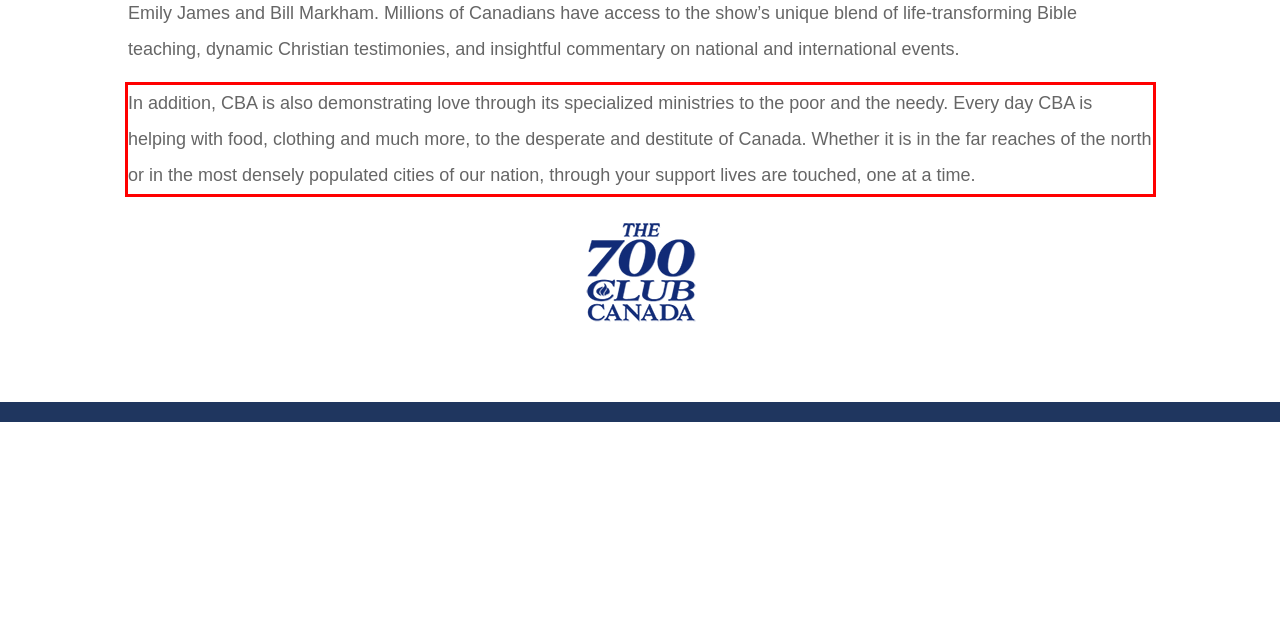Please recognize and transcribe the text located inside the red bounding box in the webpage image.

In addition, CBA is also demonstrating love through its specialized ministries to the poor and the needy. Every day CBA is helping with food, clothing and much more, to the desperate and destitute of Canada. Whether it is in the far reaches of the north or in the most densely populated cities of our nation, through your support lives are touched, one at a time.